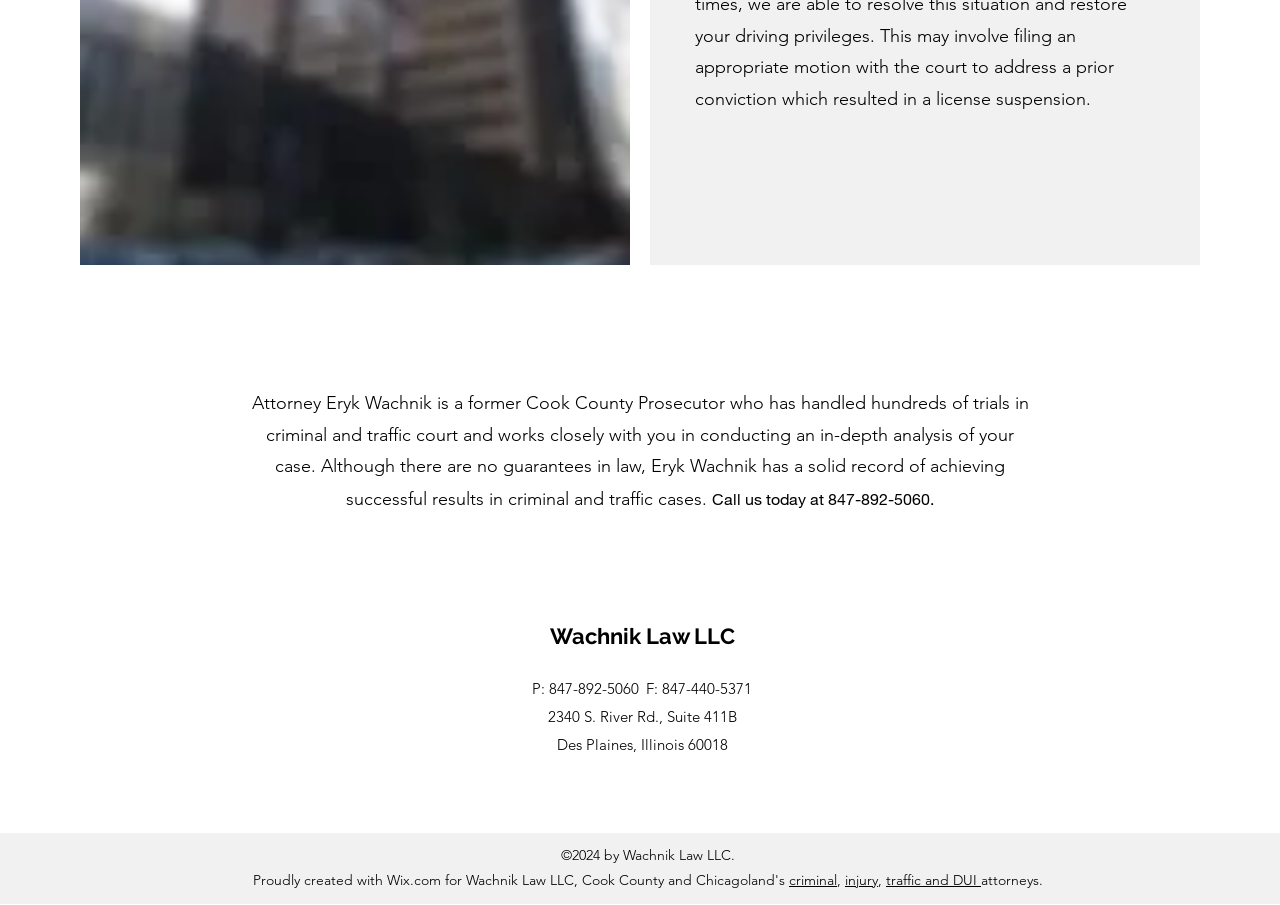Extract the bounding box for the UI element that matches this description: "injury".

[0.66, 0.962, 0.686, 0.982]